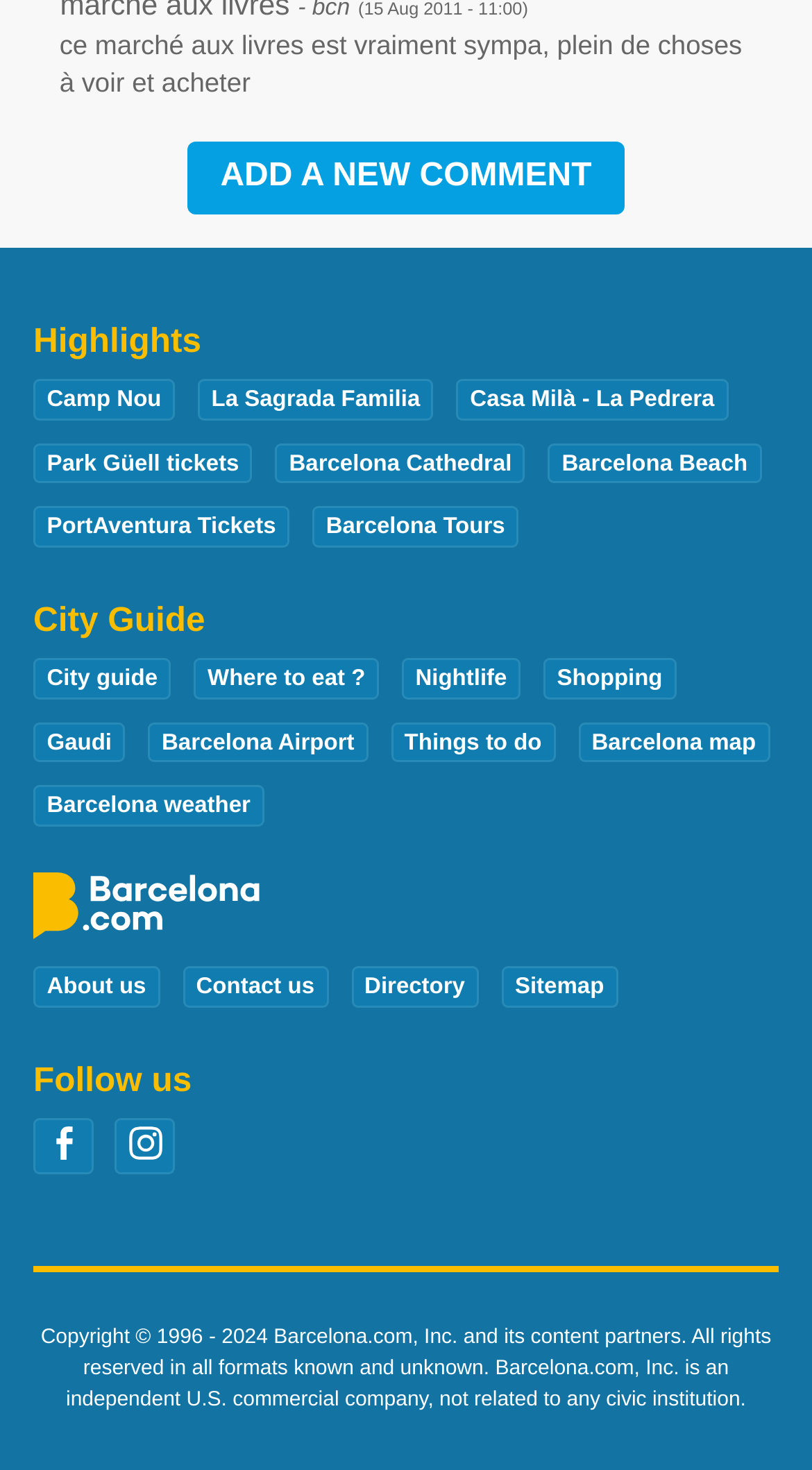Find the bounding box coordinates of the clickable area required to complete the following action: "Follow us on Facebook".

[0.041, 0.761, 0.115, 0.799]